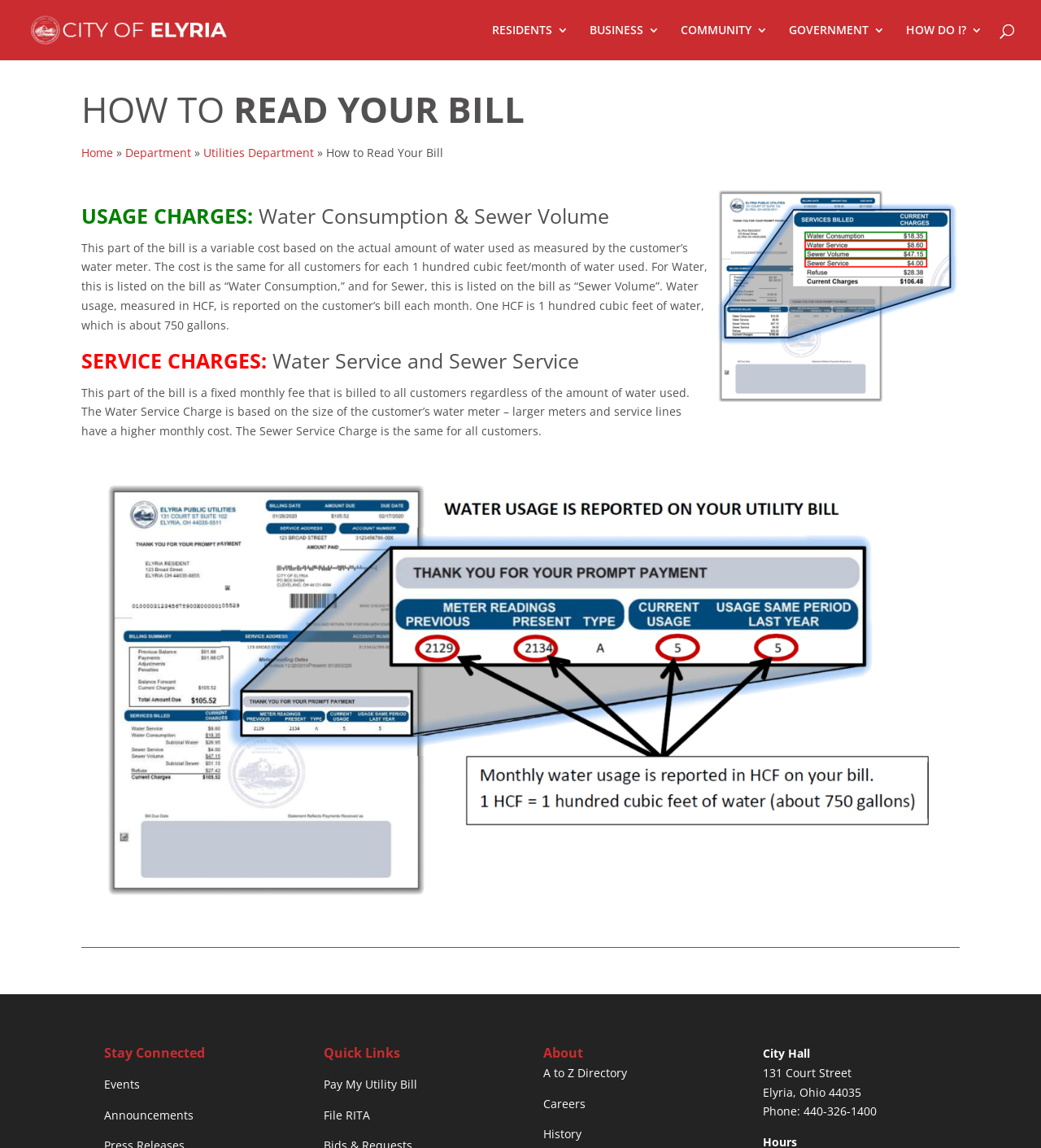What is the main topic of this webpage?
Provide a short answer using one word or a brief phrase based on the image.

Utility bill